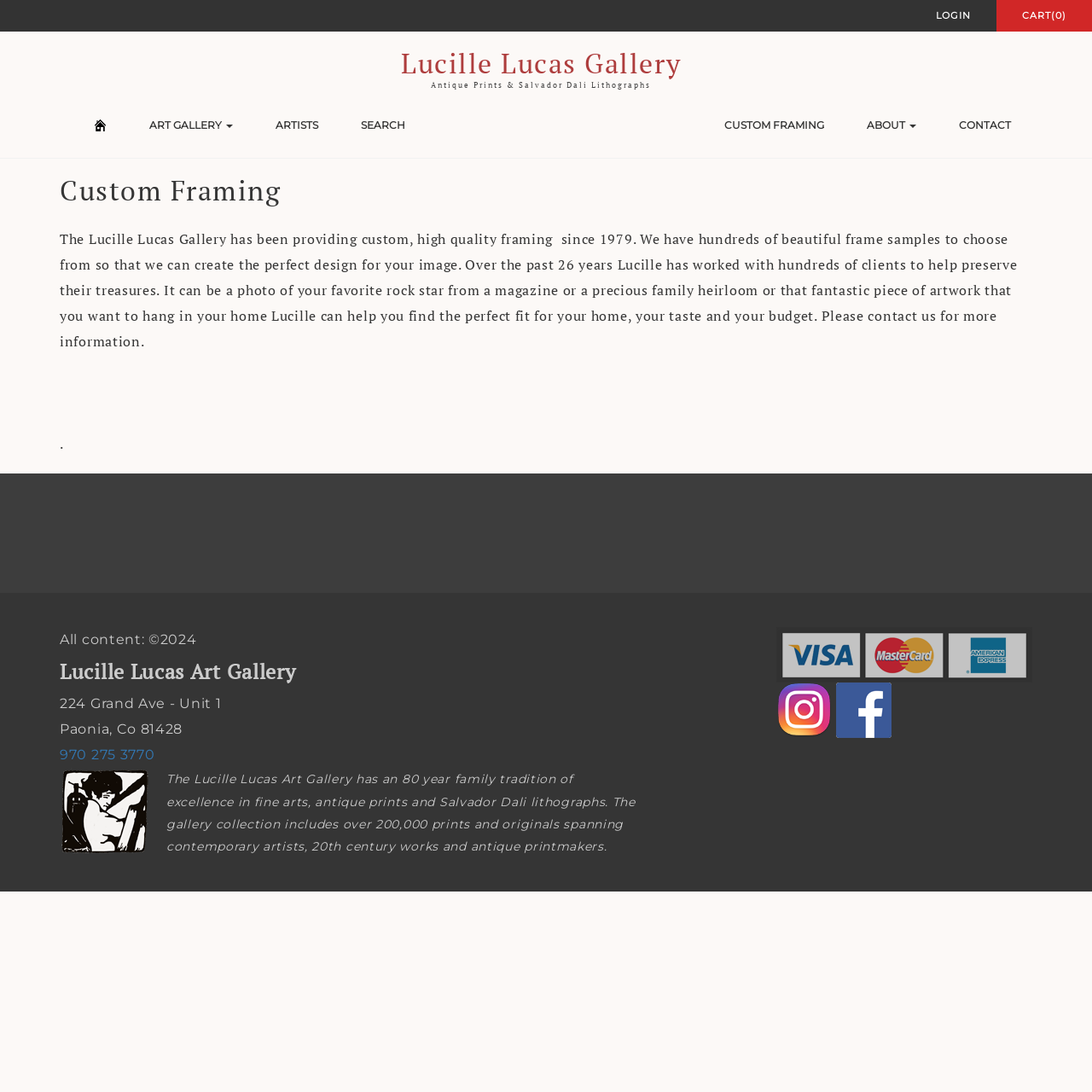Please mark the bounding box coordinates of the area that should be clicked to carry out the instruction: "Contact the gallery".

[0.878, 0.107, 0.926, 0.123]